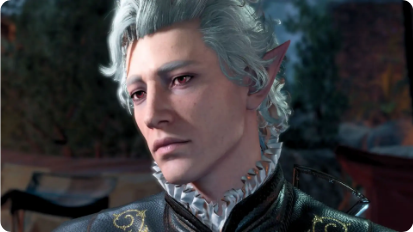Answer the question in one word or a short phrase:
What is the shape of the character's ears?

pointed